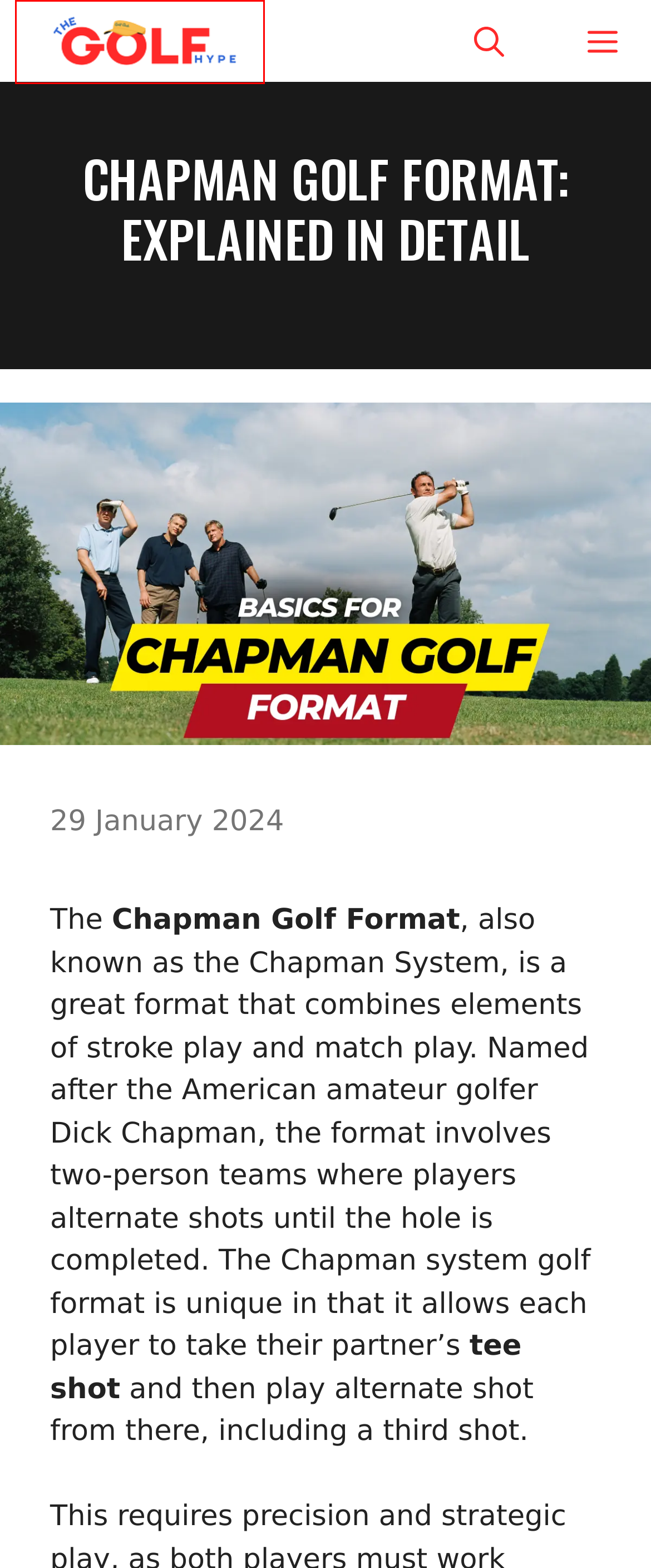You’re provided with a screenshot of a webpage that has a red bounding box around an element. Choose the best matching webpage description for the new page after clicking the element in the red box. The options are:
A. What Putter Length Do I Need?
B. What is 5 Wood vs 3 Hybrid Degree Loft
C. Home - The Golf Hype
D. Where should the ball position for a driver when Hitting a driver
E. Terms and Conditions - The Golf Hype
F. Disclaimer - The Golf Hype
G. Golf Formats Archives - The Golf Hype
H. About US - The Golf Hype

C